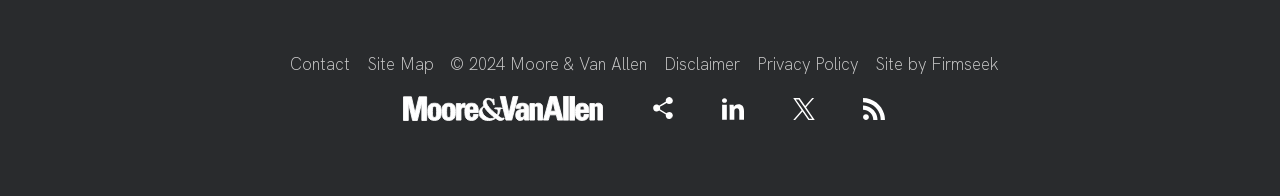Locate the bounding box coordinates of the element to click to perform the following action: 'Visit the LinkedIn page'. The coordinates should be given as four float values between 0 and 1, in the form of [left, top, right, bottom].

[0.564, 0.49, 0.581, 0.612]